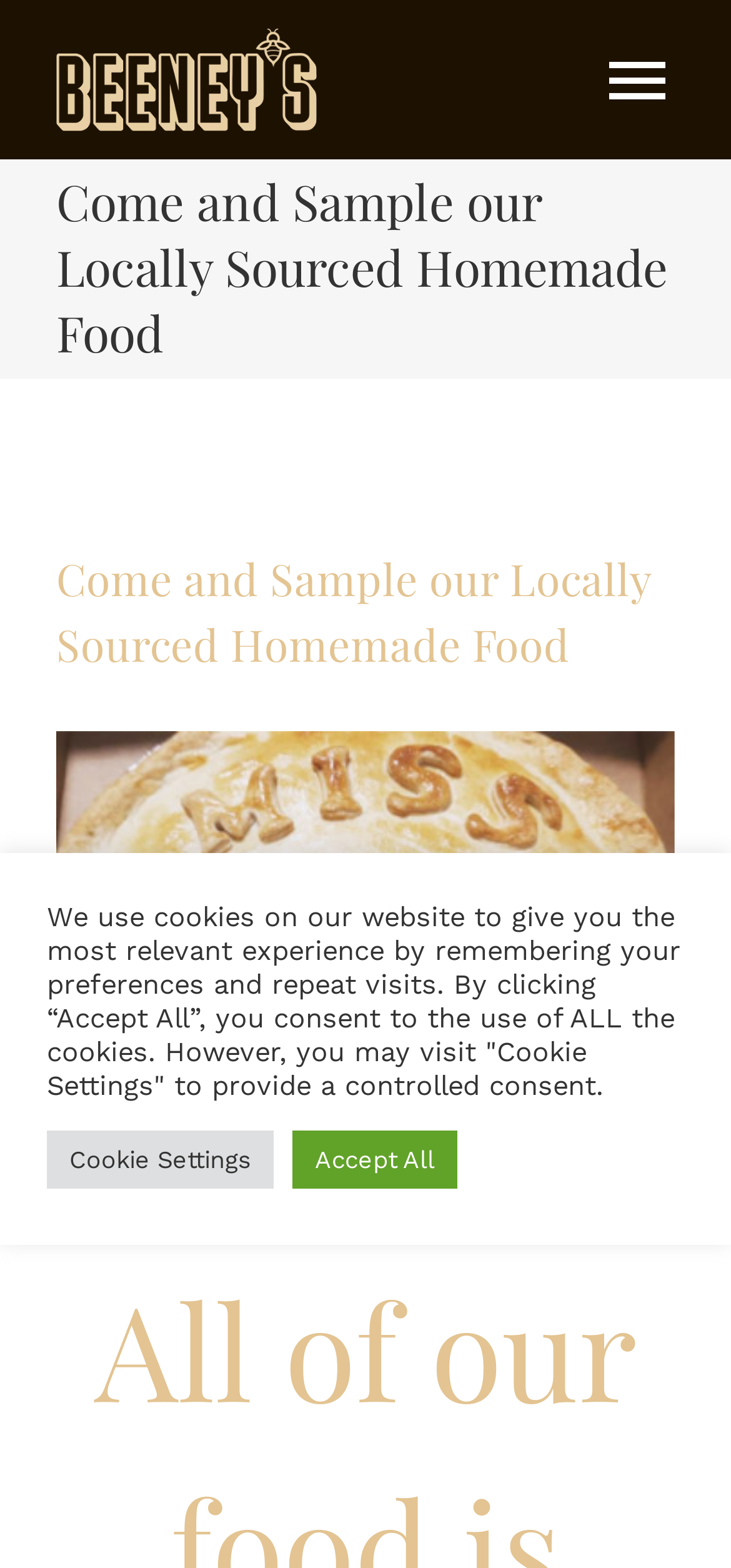Identify the bounding box coordinates of the section to be clicked to complete the task described by the following instruction: "Open the submenu of OUR FOOD". The coordinates should be four float numbers between 0 and 1, formatted as [left, top, right, bottom].

[0.84, 0.172, 1.0, 0.249]